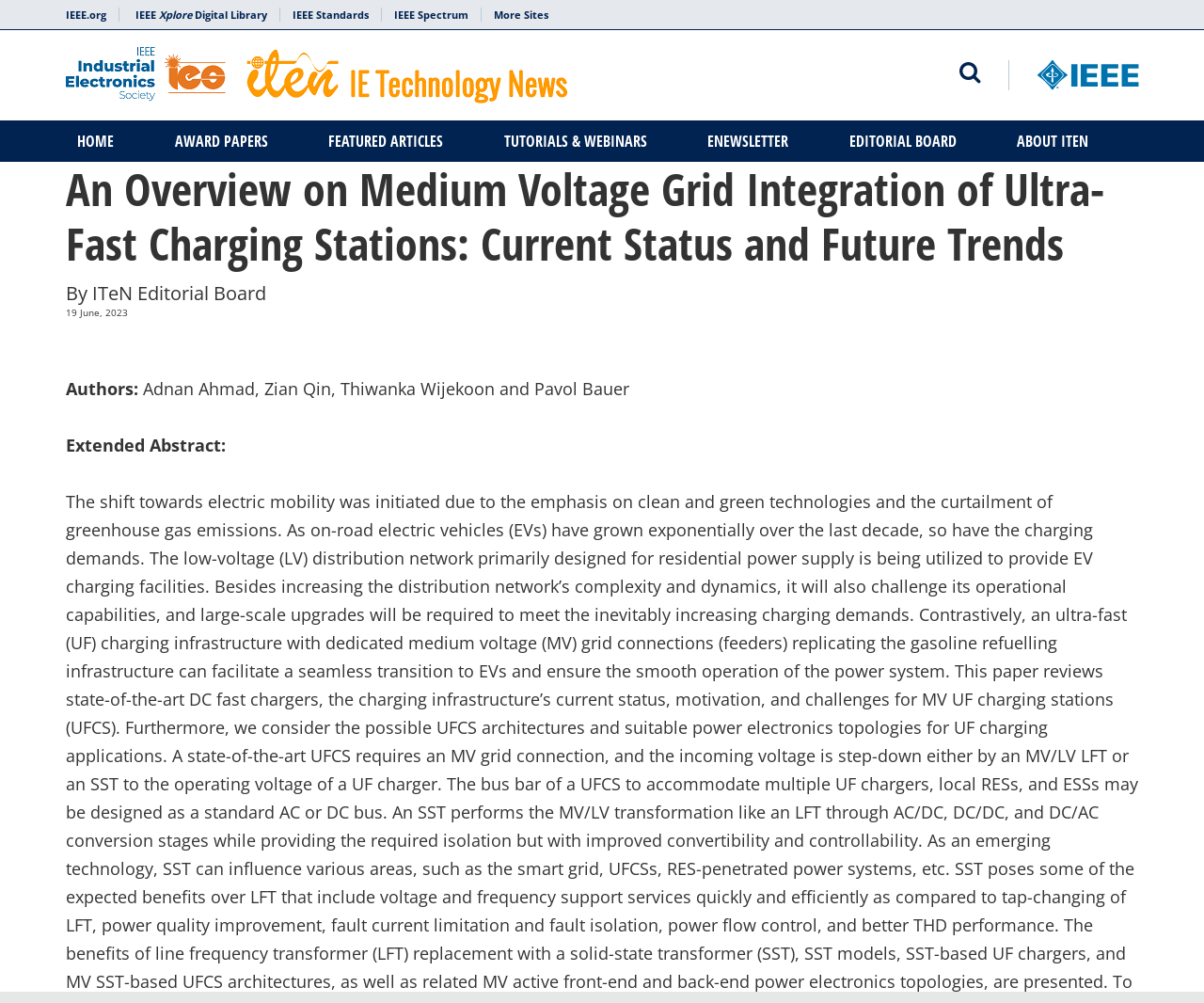Find and provide the bounding box coordinates for the UI element described here: "IEEE.org". The coordinates should be given as four float numbers between 0 and 1: [left, top, right, bottom].

[0.055, 0.008, 0.099, 0.022]